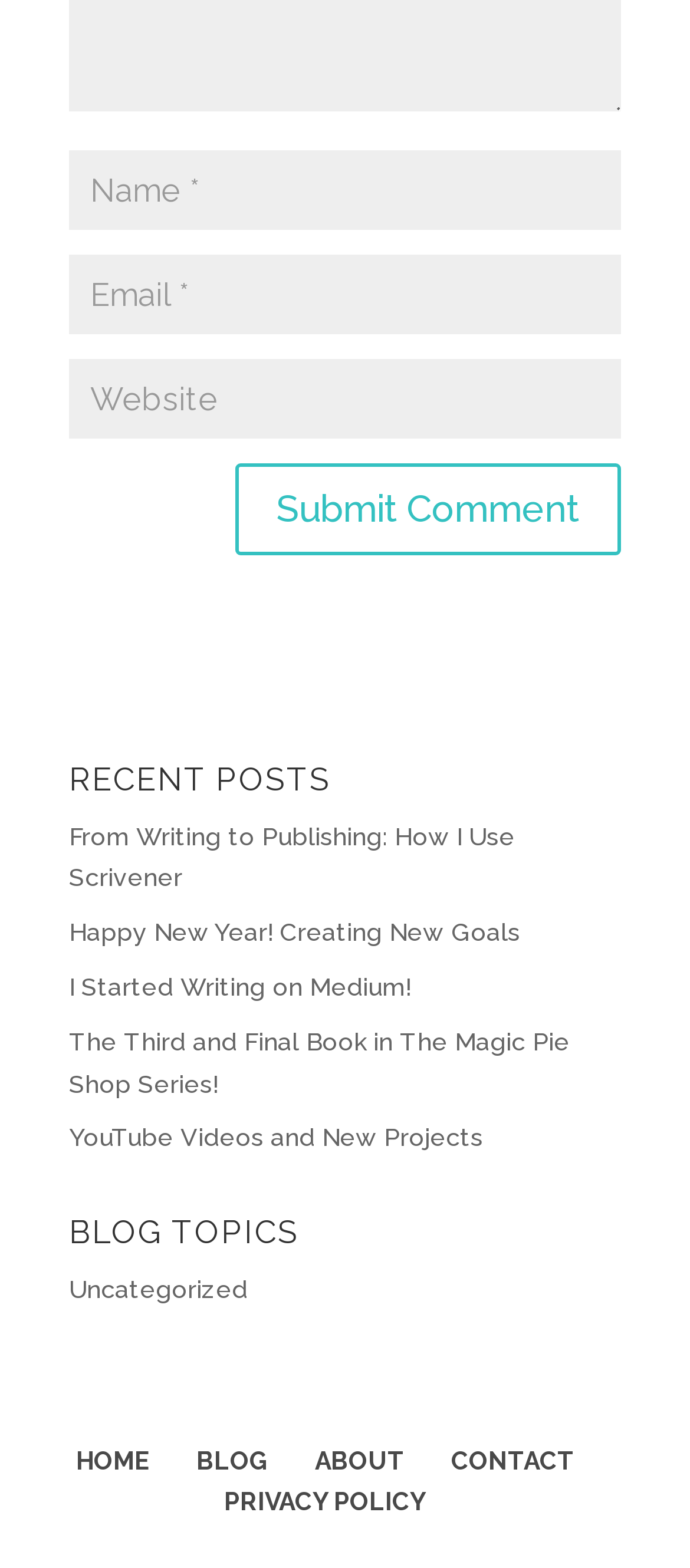Please identify the bounding box coordinates of the area that needs to be clicked to fulfill the following instruction: "Go to the ABOUT page."

[0.456, 0.922, 0.587, 0.94]